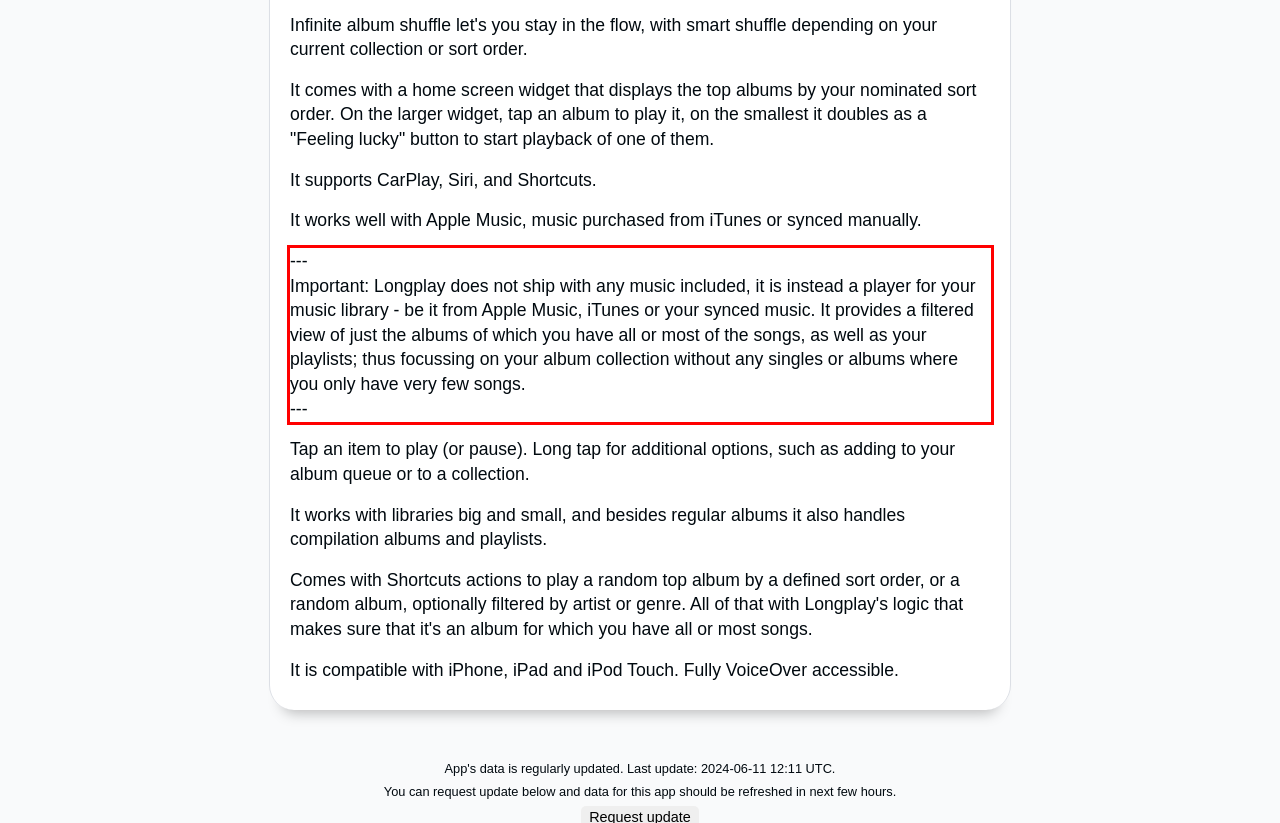Given a webpage screenshot with a red bounding box, perform OCR to read and deliver the text enclosed by the red bounding box.

--- Important: Longplay does not ship with any music included, it is instead a player for your music library - be it from Apple Music, iTunes or your synced music. It provides a filtered view of just the albums of which you have all or most of the songs, as well as your playlists; thus focussing on your album collection without any singles or albums where you only have very few songs. ---